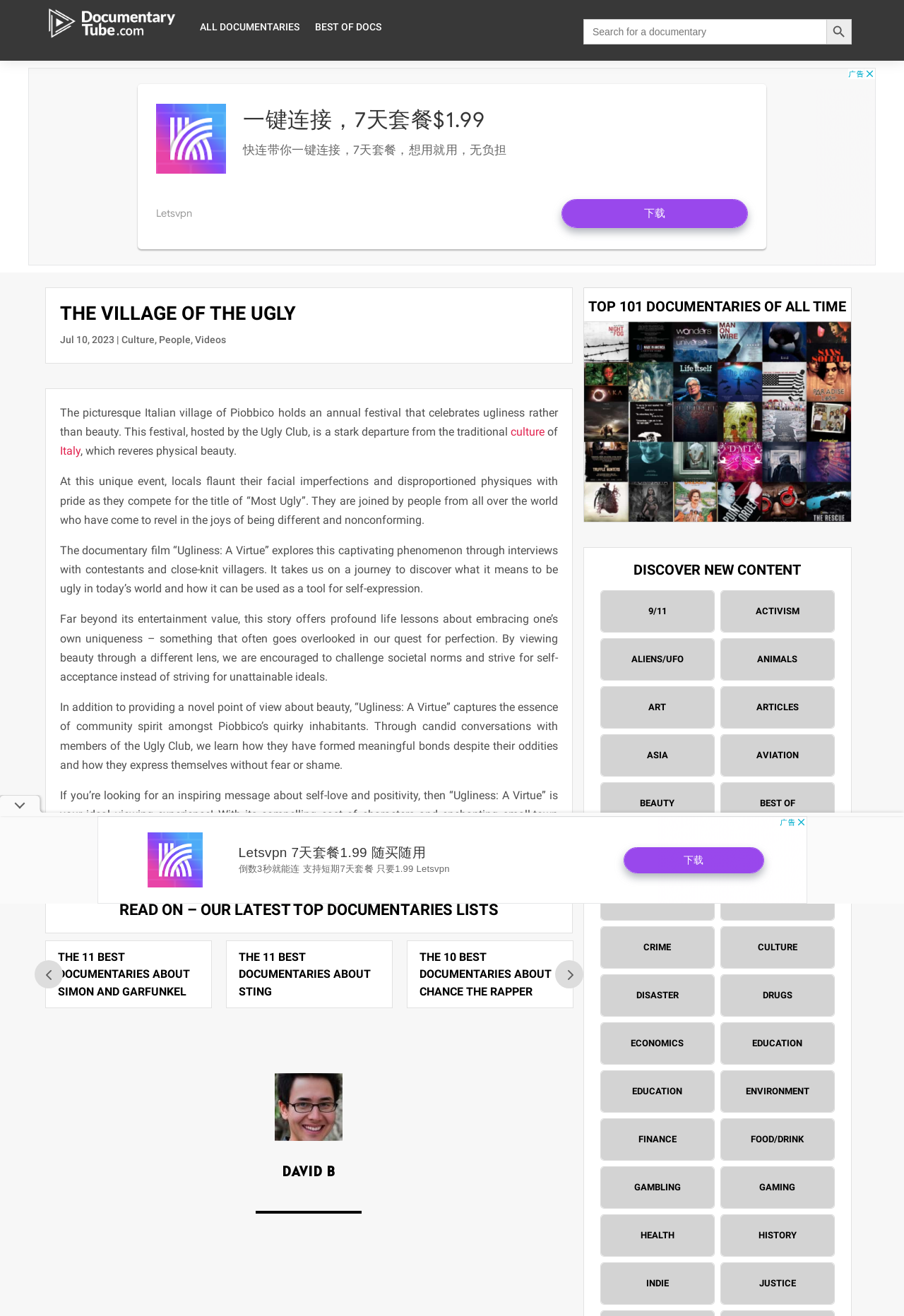Please reply to the following question with a single word or a short phrase:
What is the title of the documentary film mentioned in the webpage?

Ugliness: A Virtue